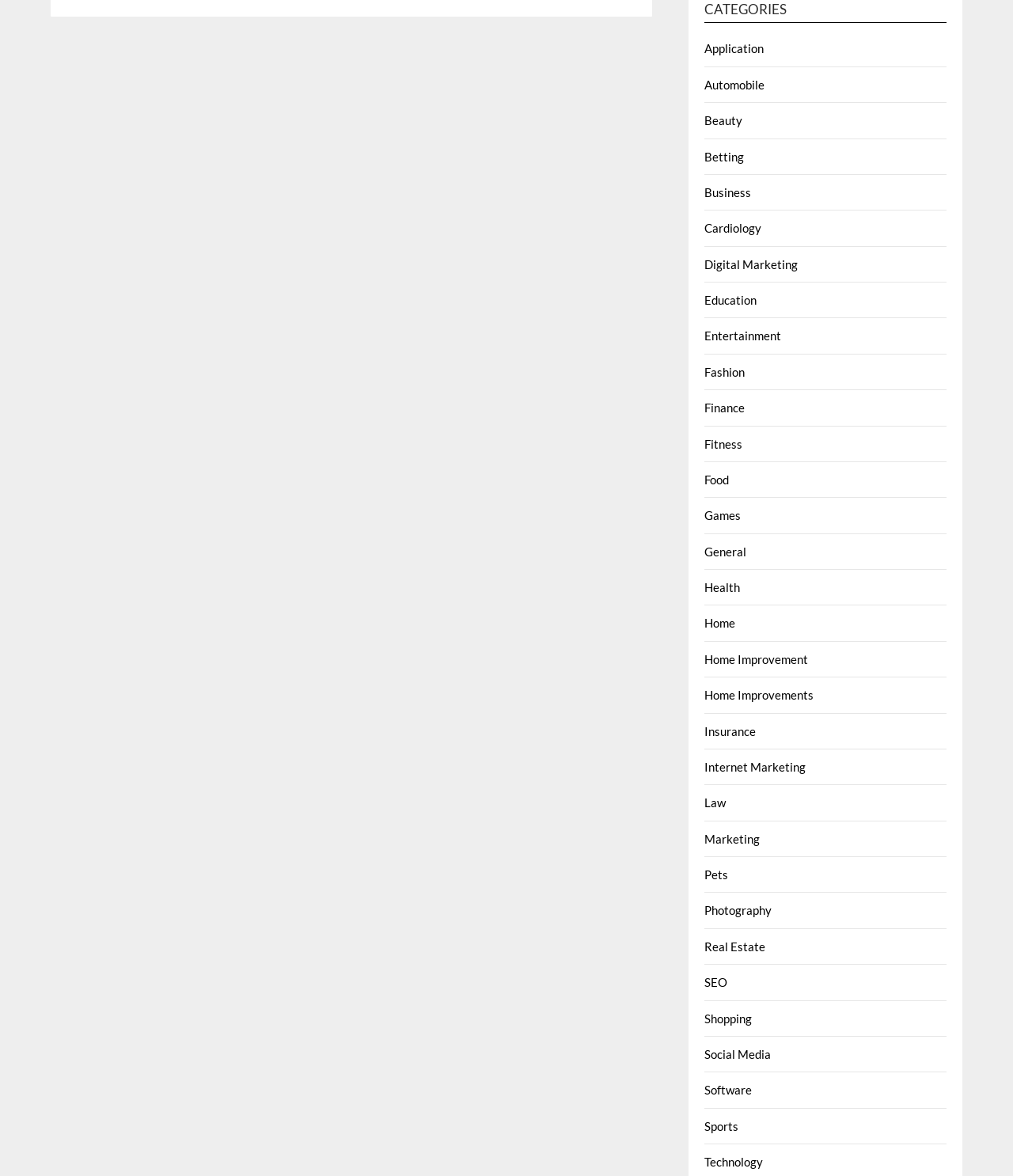Please determine the bounding box coordinates of the section I need to click to accomplish this instruction: "Browse the 'Beauty' section".

[0.696, 0.096, 0.733, 0.108]